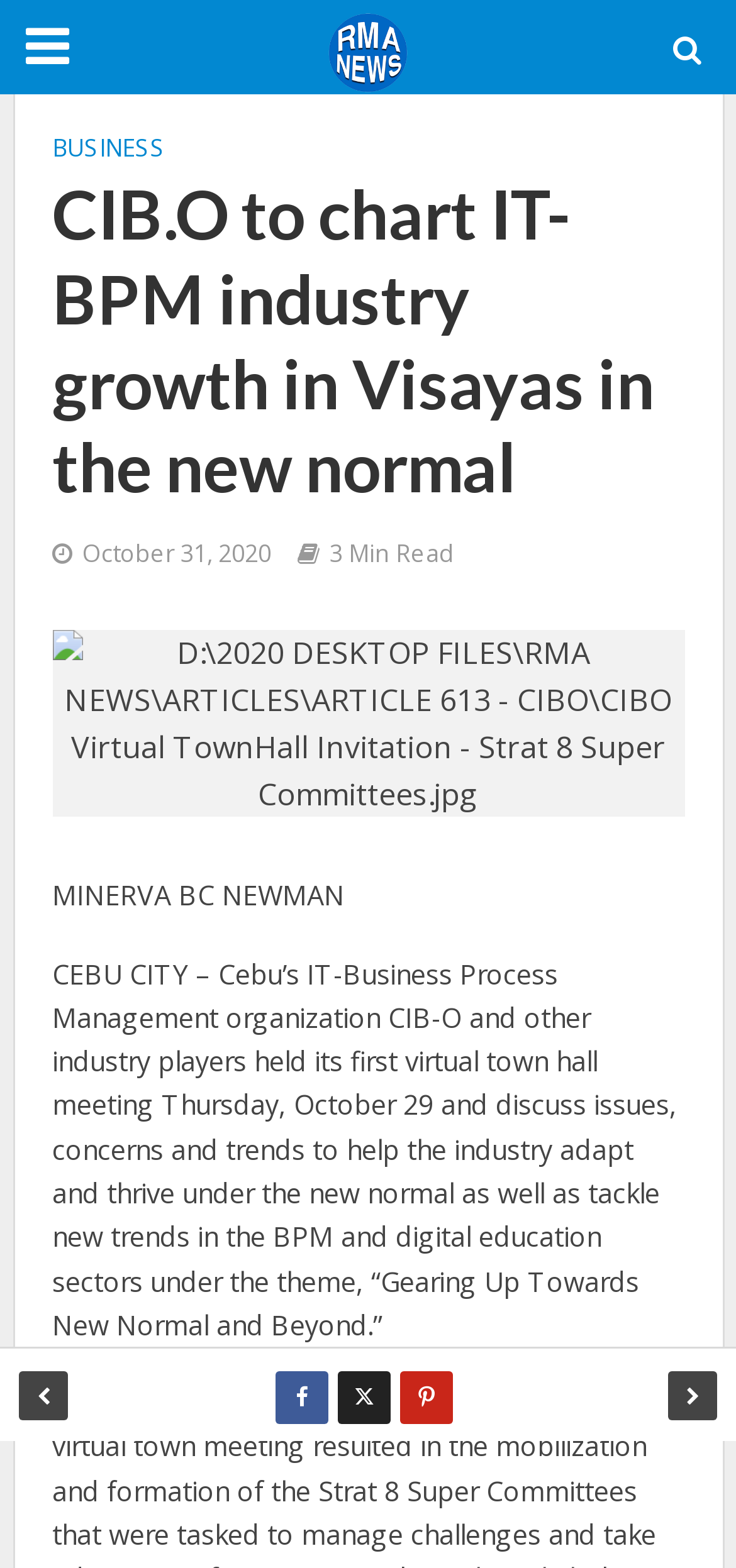Provide a single word or phrase answer to the question: 
What is the name of the organization that held a virtual town hall meeting?

CIB-O